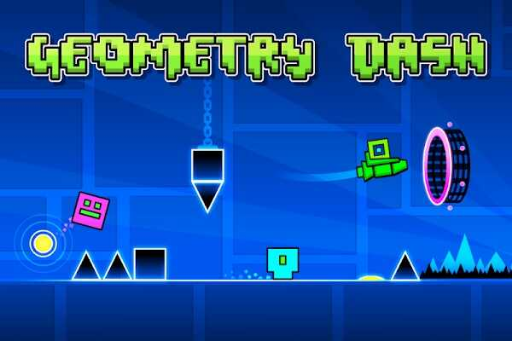Offer a thorough description of the image.

The image prominently features the title "Geometry Dash" in a bold, vibrant font that immediately captures attention. Set against a dynamic blue background, the scene showcases various geometric shapes and characters that are iconic to the game. There is a colorful pink character, likely representing a player avatar, alongside other geometric obstacles and elements, including spikes and a hovering platform, which create a sense of action and challenge. The design reflects the rhythmic and fast-paced nature of gameplay, emphasizing the game's signature style and aesthetic. The visual elements combined with the title evoke the excitement and creativity that players experience in navigating through the levels of Geometry Dash.